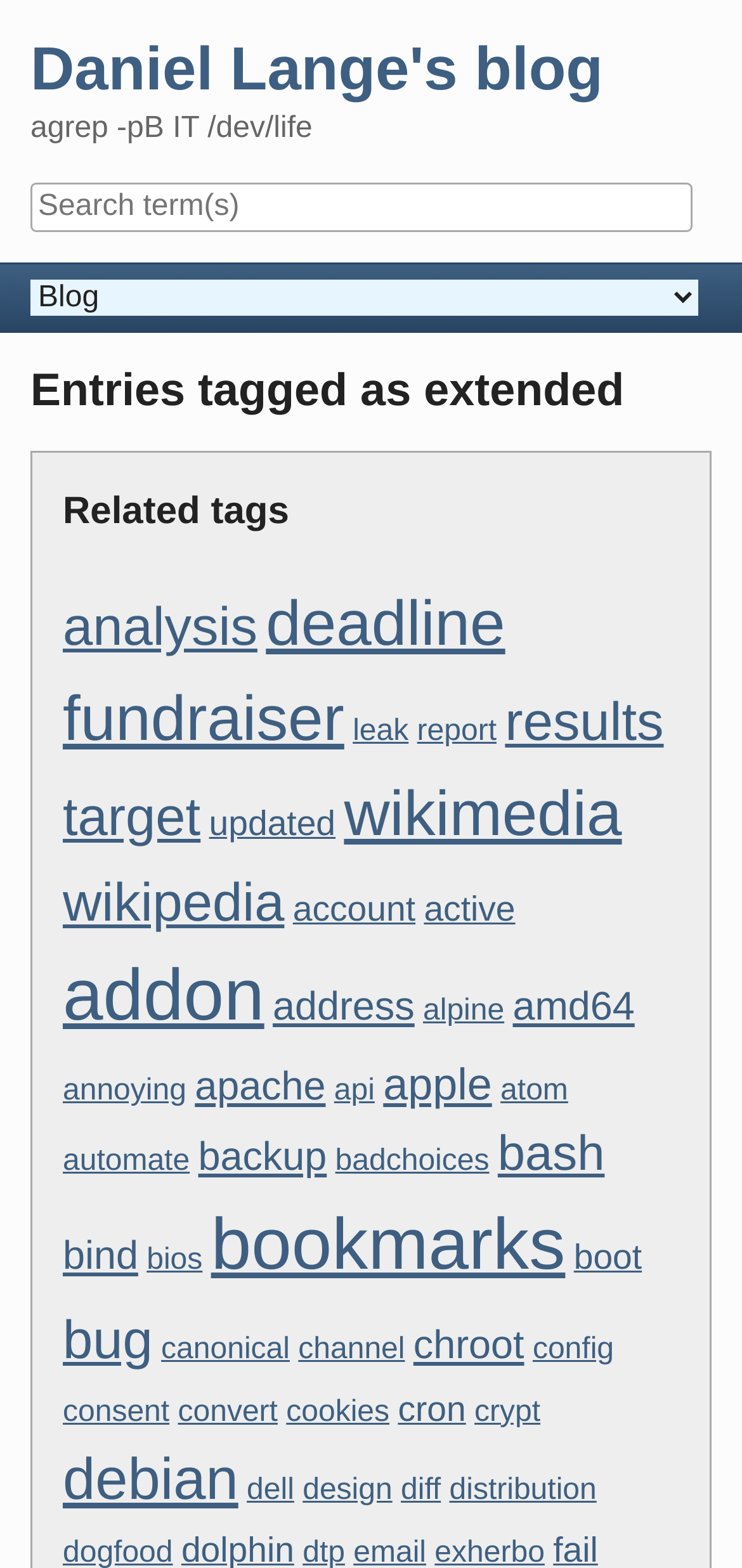Provide your answer to the question using just one word or phrase: How many links are there on the webpage?

34